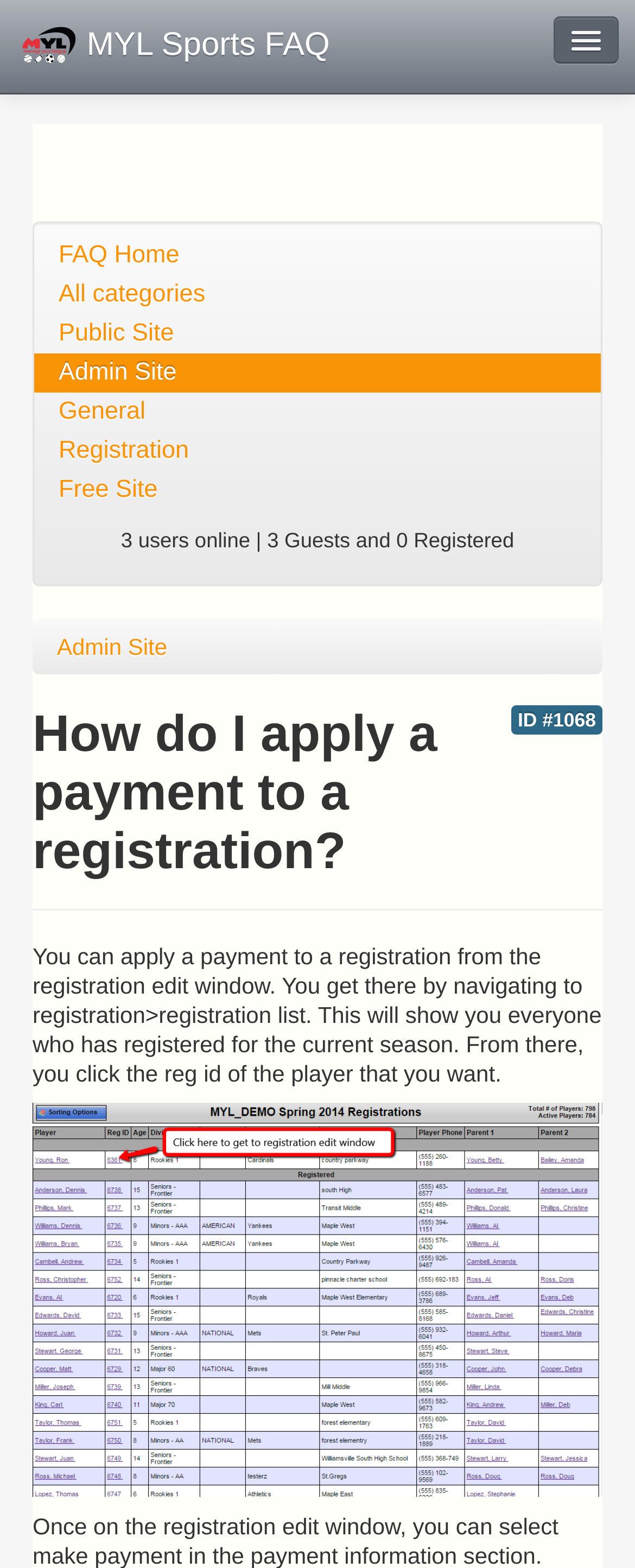Locate the bounding box coordinates of the clickable part needed for the task: "Click the 'MYL Sports FAQ' link".

[0.0, 0.005, 0.545, 0.054]